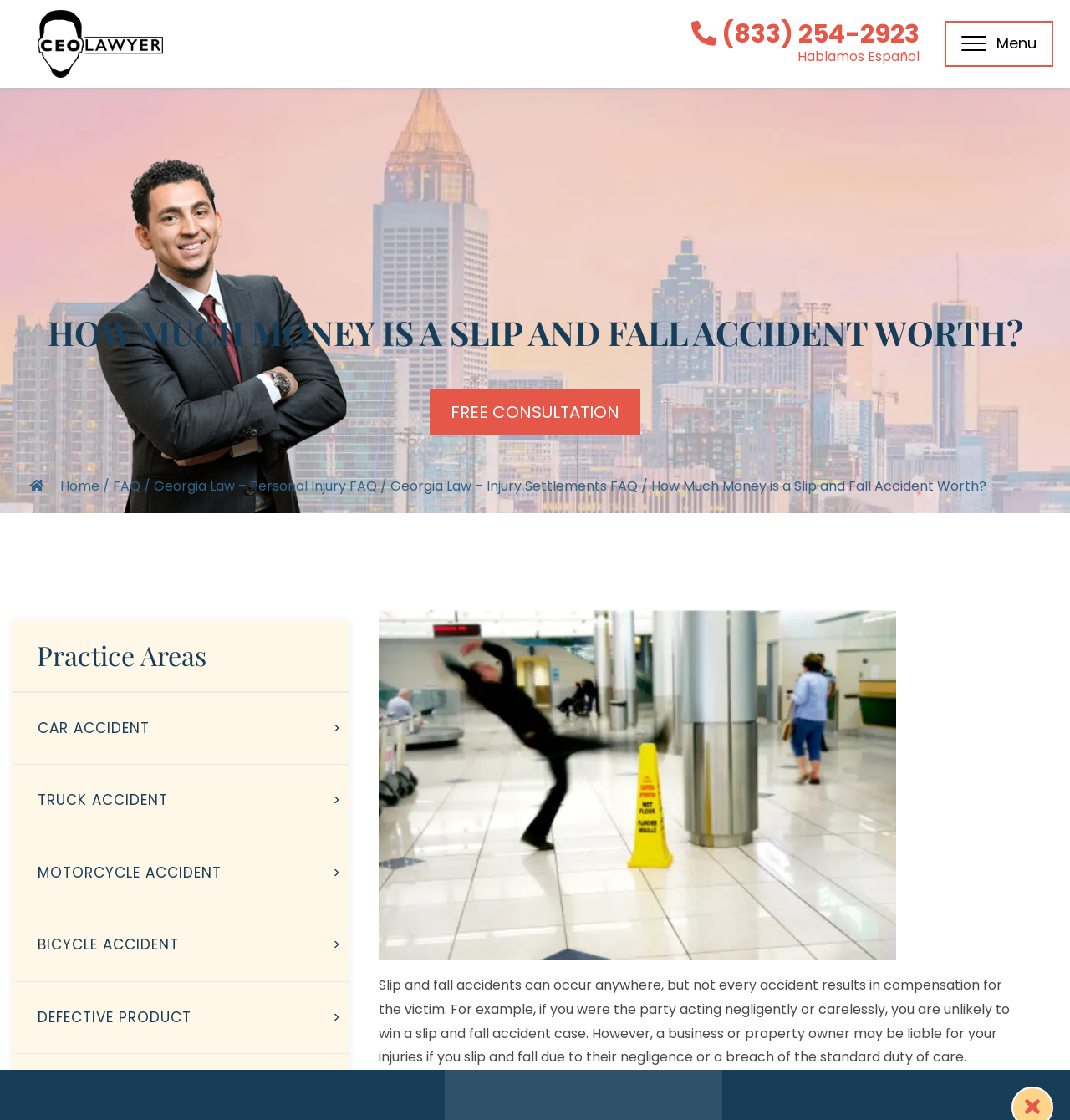Provide the bounding box coordinates, formatted as (top-left x, top-left y, bottom-right x, bottom-right y), with all values being floating point numbers between 0 and 1. Identify the bounding box of the UI element that matches the description: Dating Tips for Men

None